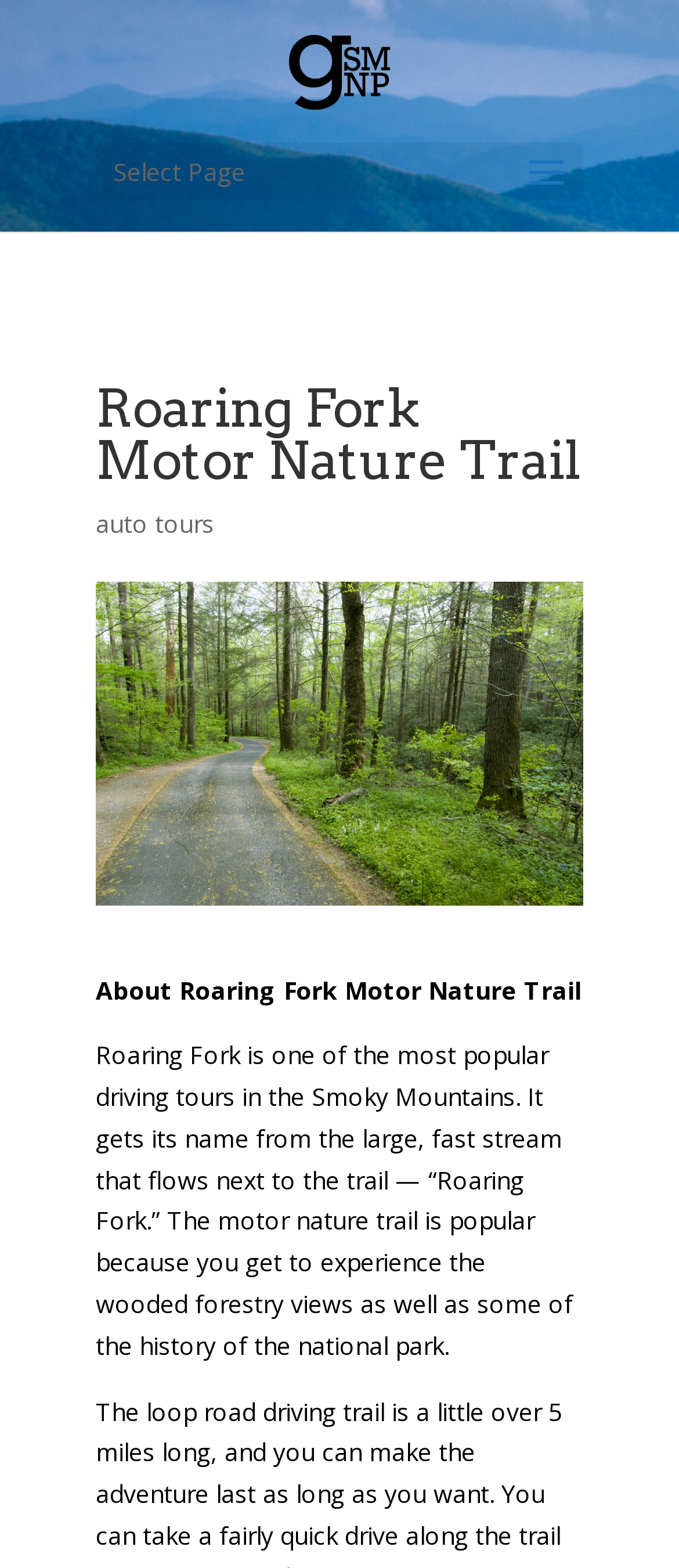Write an exhaustive caption that covers the webpage's main aspects.

The webpage is about Roaring Fork Motor Nature Trail, a popular driving tour in the Smoky Mountains. At the top, there is a link to "gsmnp" accompanied by a small image, positioned near the top left corner of the page. Below this, there is a prominent link to "Select Page a" that spans most of the page width. 

The main content of the page is divided into sections. The first section is headed by a large heading "Roaring Fork Motor Nature Trail" positioned near the top center of the page. Below this heading, there is a link to "auto tours" on the left side, and a large image related to Roaring Fork Motor Nature Trail on the right side, taking up most of the page width.

Further down, there is a section with a static text "About Roaring Fork Motor Nature Trail" followed by a paragraph of text that describes the trail, its popularity, and its features, such as the wooded forestry views and the history of the national park. This text is positioned near the bottom center of the page.